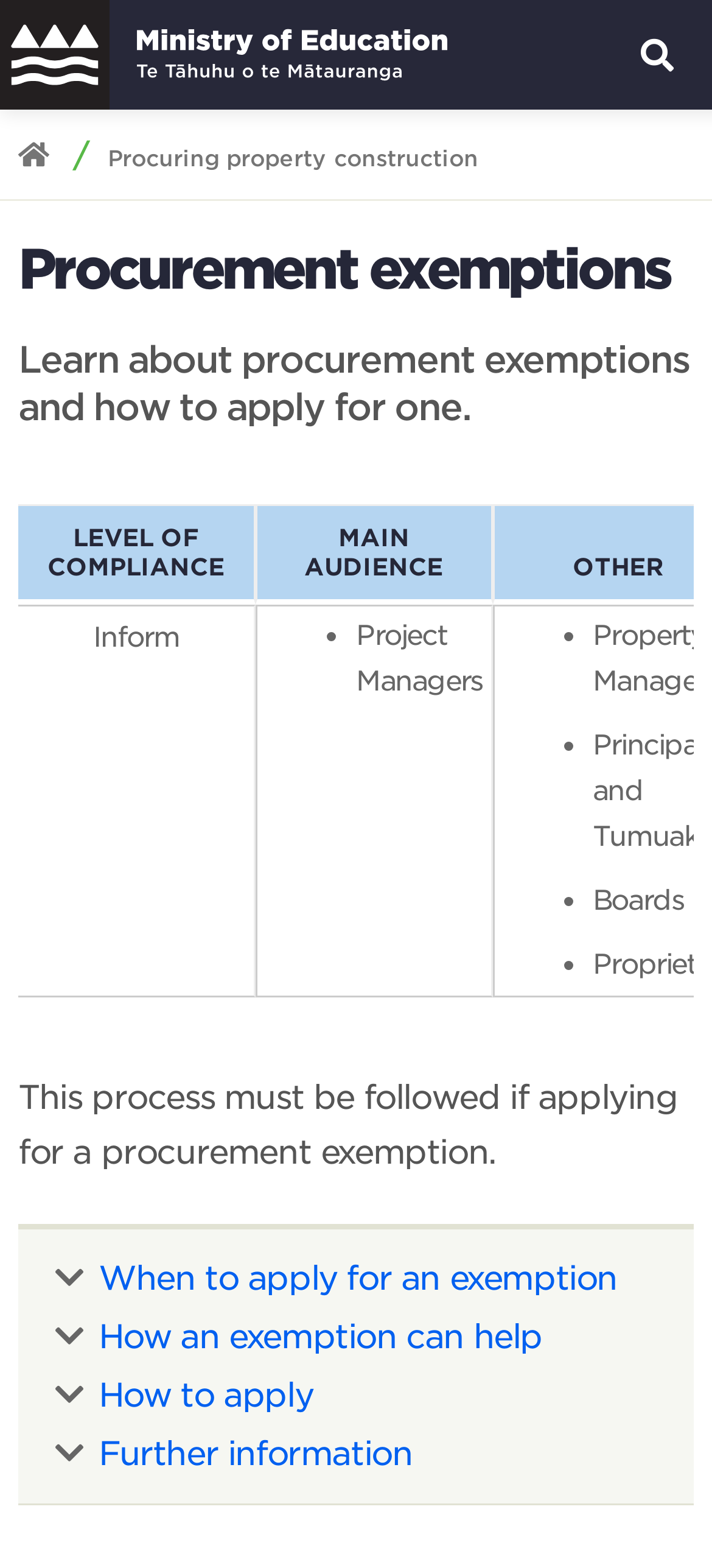Locate the bounding box coordinates for the element described below: "How to apply". The coordinates must be four float values between 0 and 1, formatted as [left, top, right, bottom].

[0.138, 0.877, 0.44, 0.902]